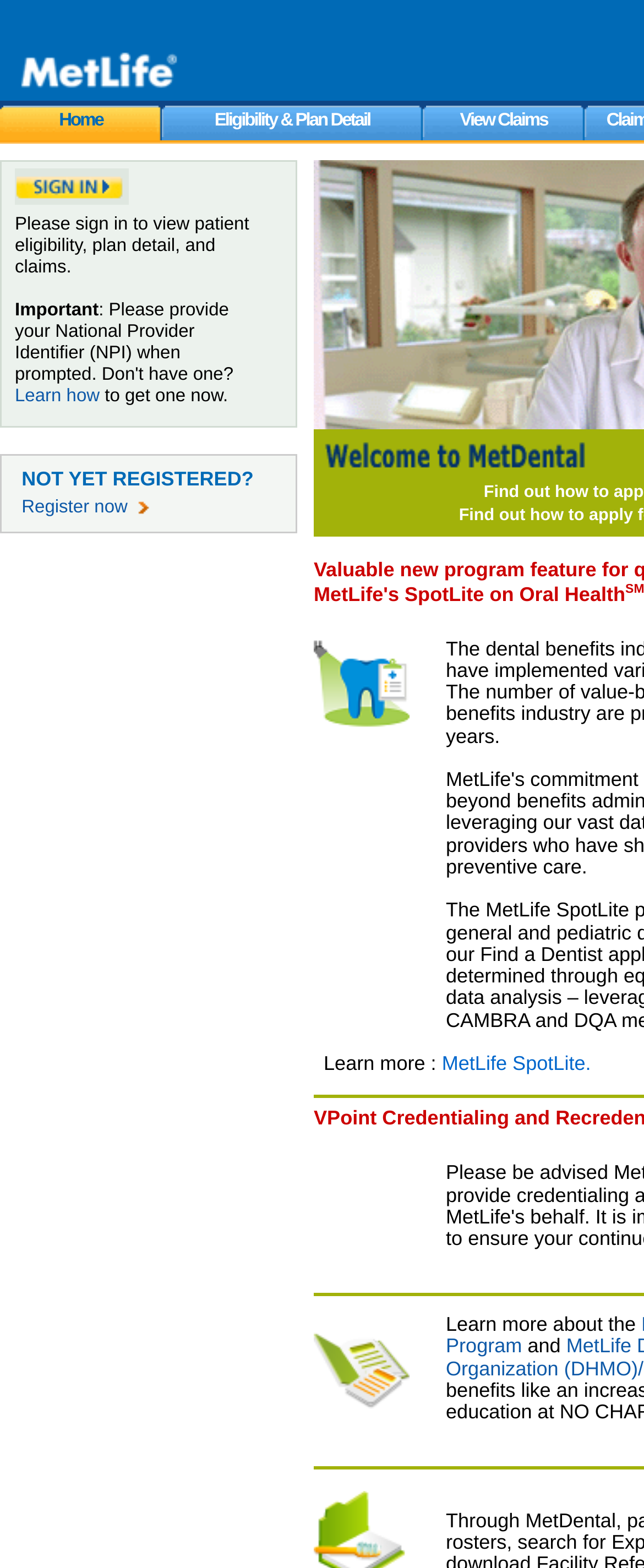What is required to view patient eligibility?
Please provide a comprehensive answer based on the contents of the image.

According to the static text element, 'Please sign in to view patient eligibility, plan detail, and claims.', it is required to sign in to view patient eligibility.